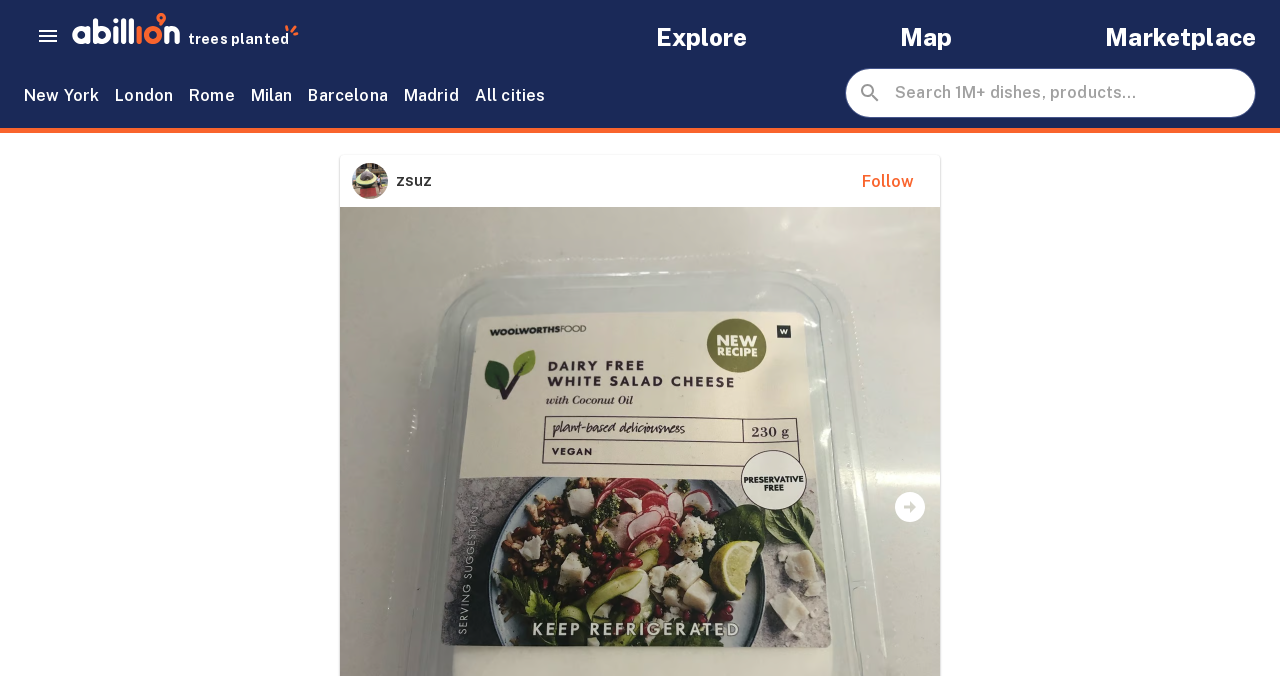Locate the bounding box coordinates of the clickable region to complete the following instruction: "Click on the 'MobiKin' link."

None